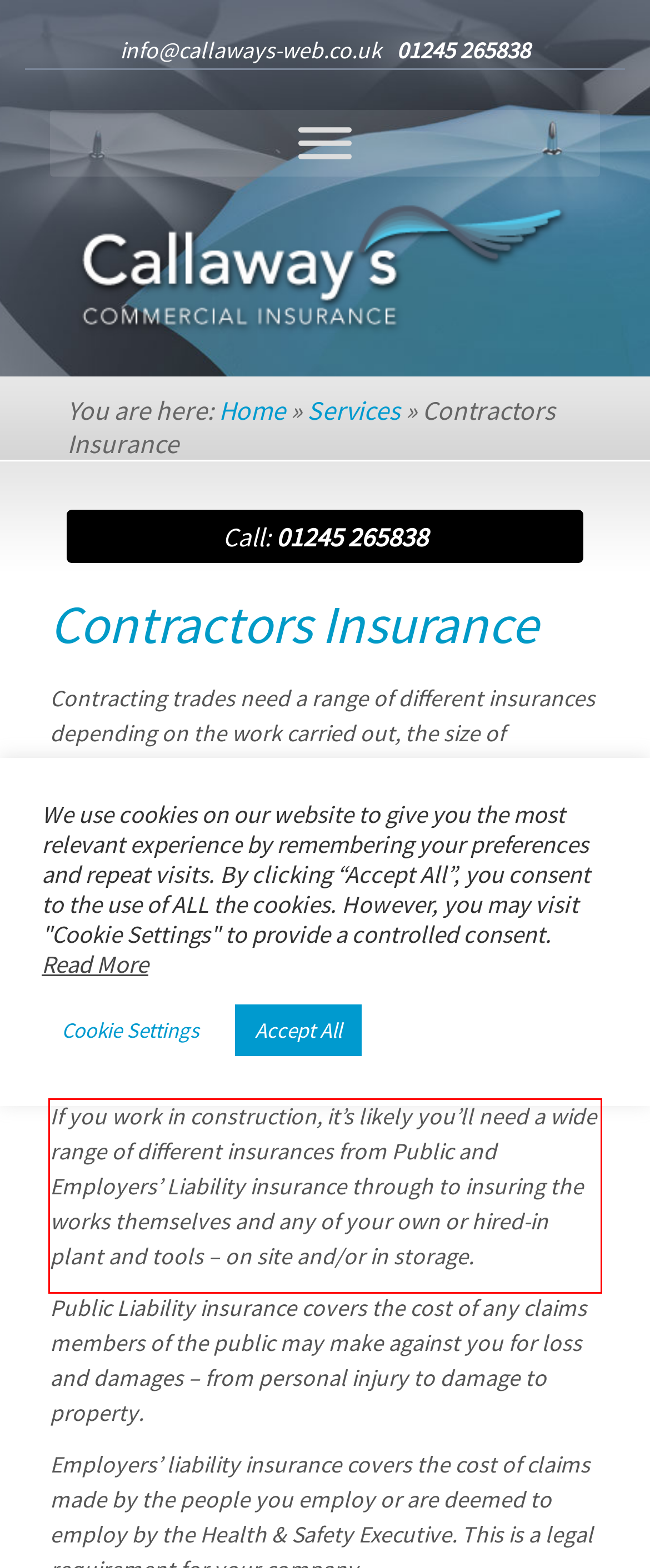There is a screenshot of a webpage with a red bounding box around a UI element. Please use OCR to extract the text within the red bounding box.

If you work in construction, it’s likely you’ll need a wide range of different insurances from Public and Employers’ Liability insurance through to insuring the works themselves and any of your own or hired-in plant and tools – on site and/or in storage.